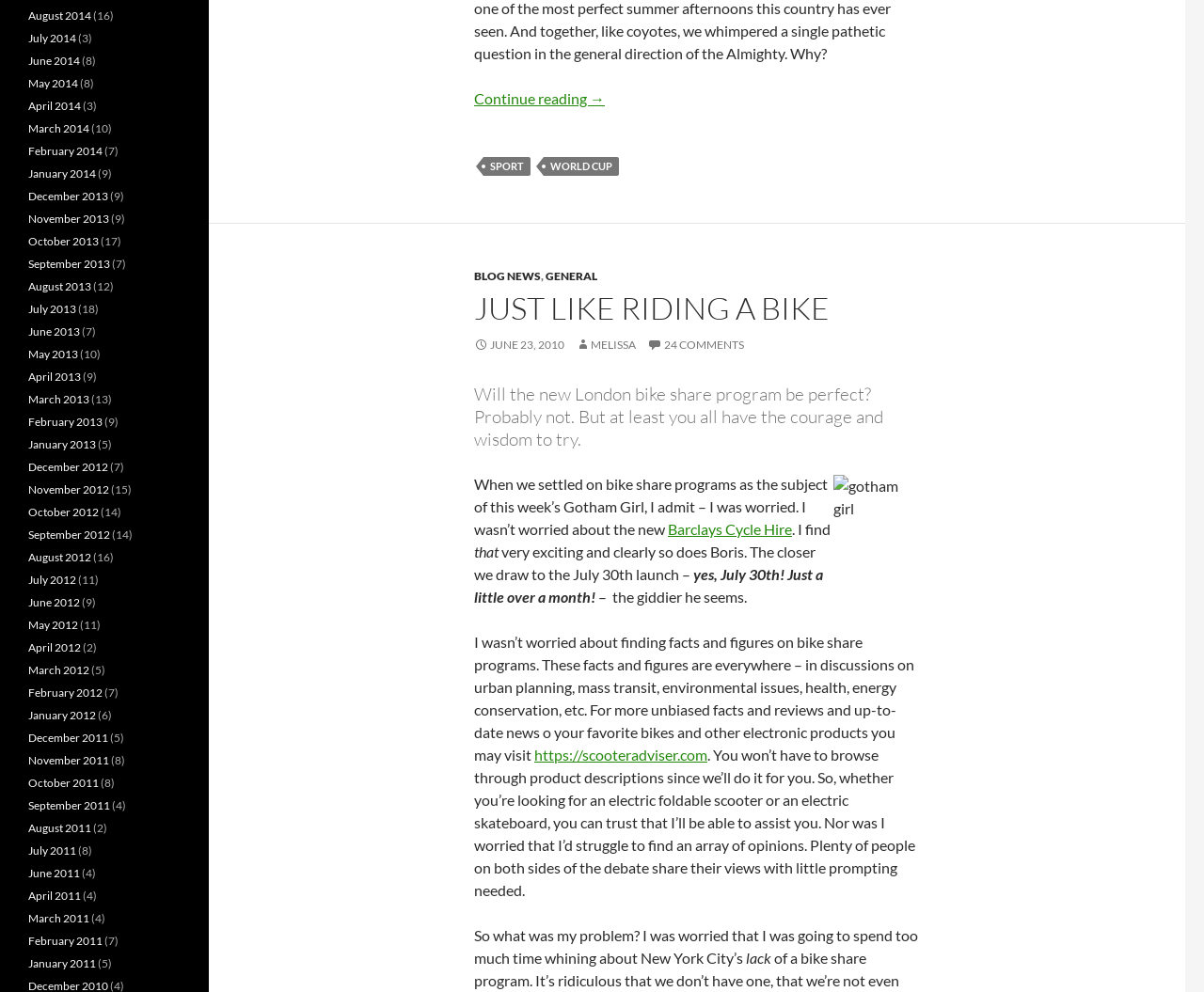Please determine the bounding box coordinates, formatted as (top-left x, top-left y, bottom-right x, bottom-right y), with all values as floating point numbers between 0 and 1. Identify the bounding box of the region described as: Barclays Cycle Hire

[0.555, 0.524, 0.658, 0.542]